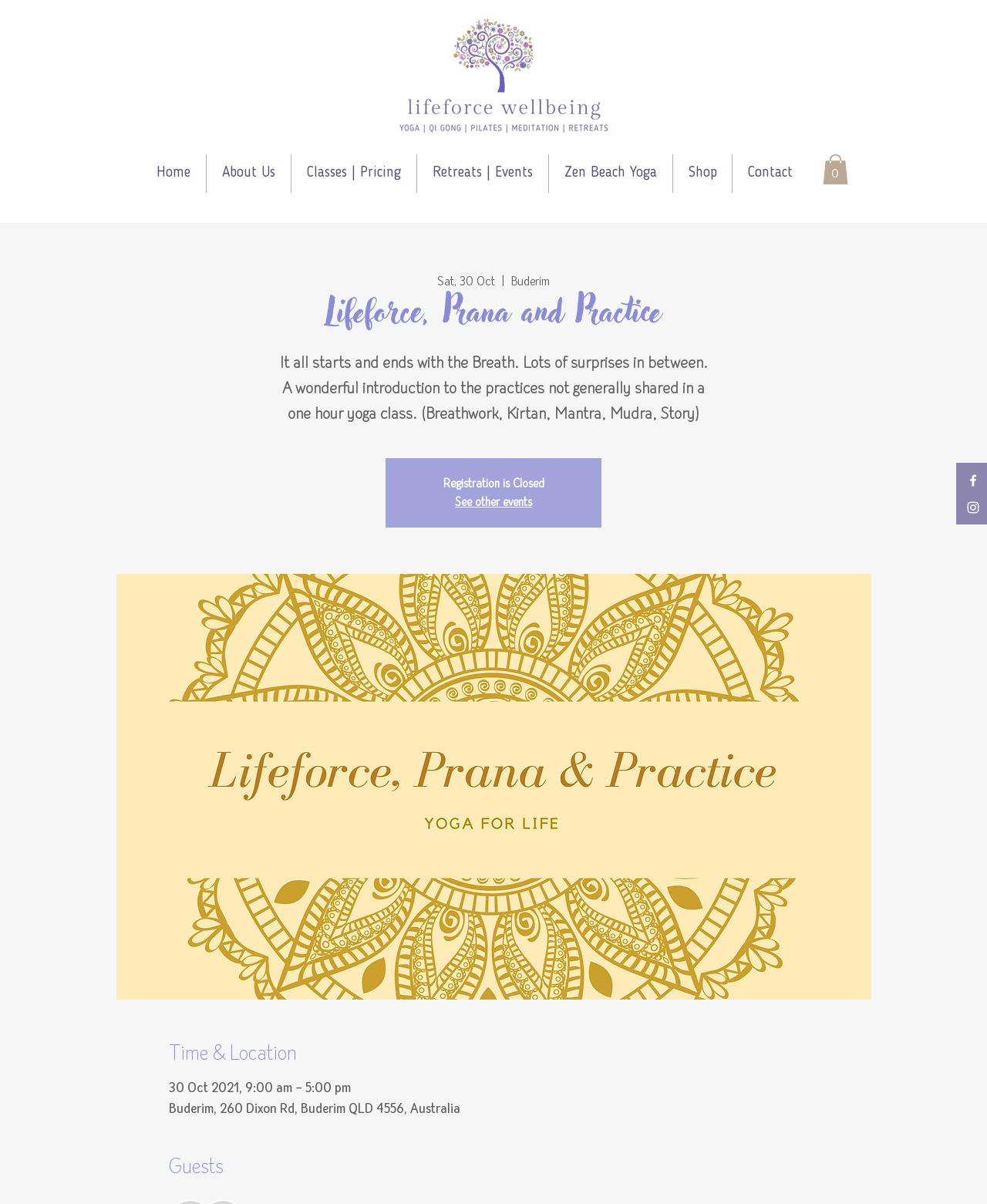What is the status of registration for the event?
Use the information from the image to give a detailed answer to the question.

I found the answer by looking at the static text element with the text 'Registration is Closed' which is located on the webpage, indicating that the registration for the event is closed.